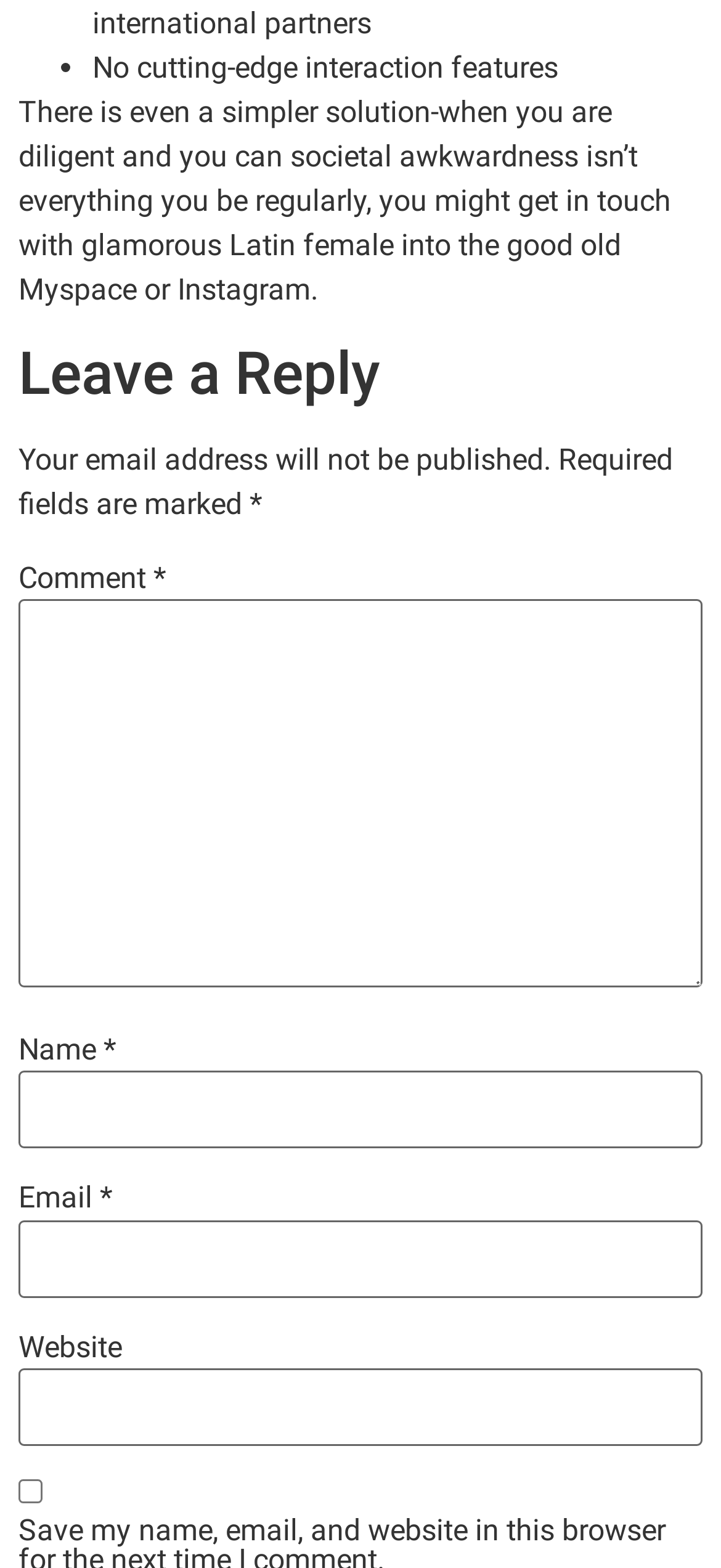Can I save my information for future comments?
Based on the content of the image, thoroughly explain and answer the question.

There is a checkbox option 'Save my name, email, and website in this browser for the next time I comment.' which allows users to save their information for future comments.